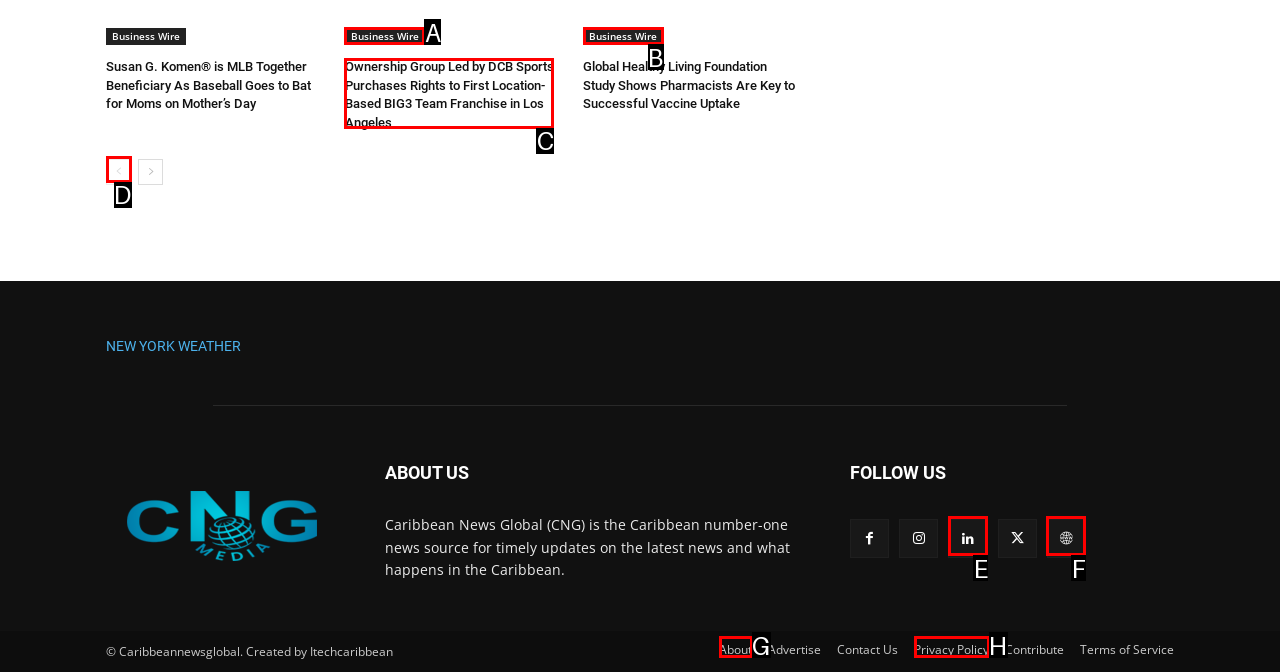Select the option that matches the description: Privacy Policy. Answer with the letter of the correct option directly.

H